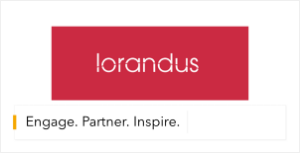What is the font style of the logo?
Can you offer a detailed and complete answer to this question?

The font style of the logo is sleek and modern because the caption describes it as such, indicating a clean and contemporary design.